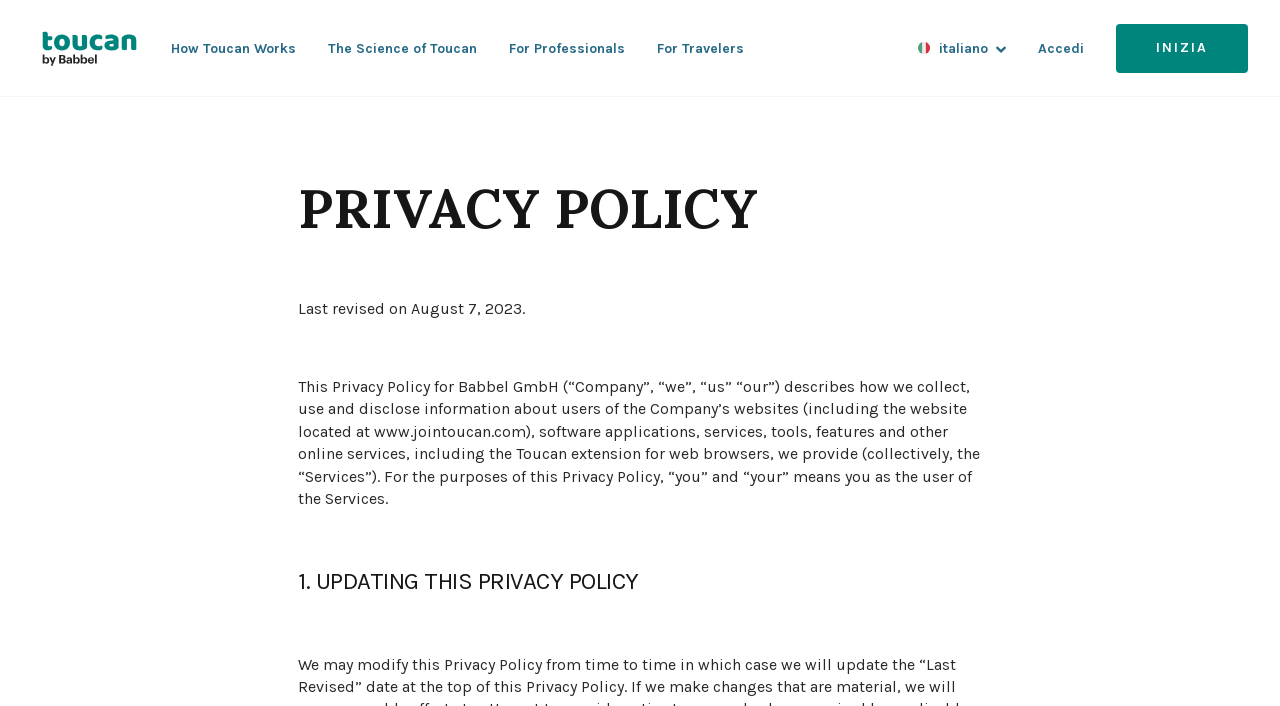Please determine the bounding box coordinates of the clickable area required to carry out the following instruction: "Read the science behind Toucan". The coordinates must be four float numbers between 0 and 1, represented as [left, top, right, bottom].

[0.256, 0.056, 0.373, 0.08]